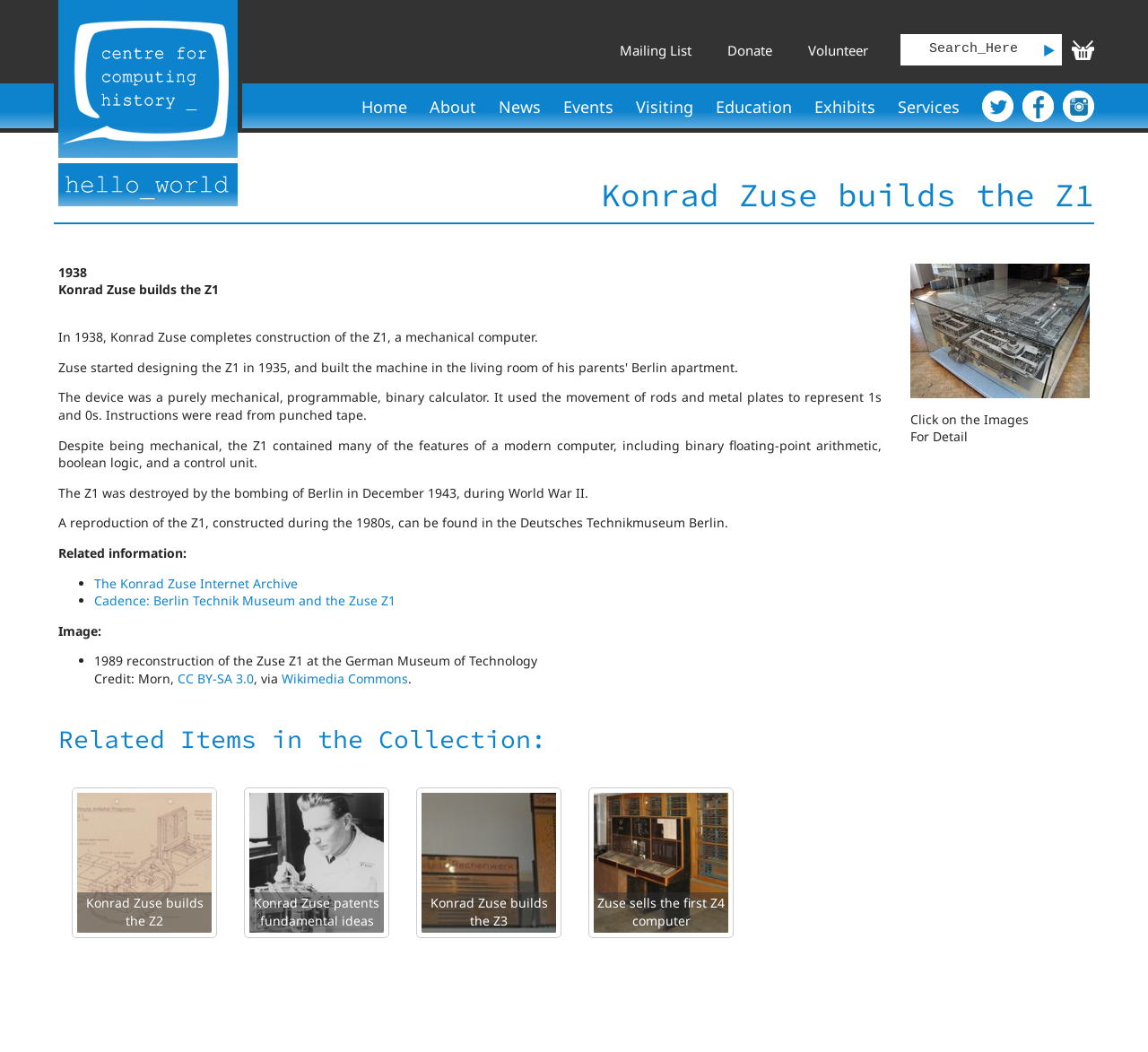Can you extract the primary headline text from the webpage?

Konrad Zuse builds the Z1